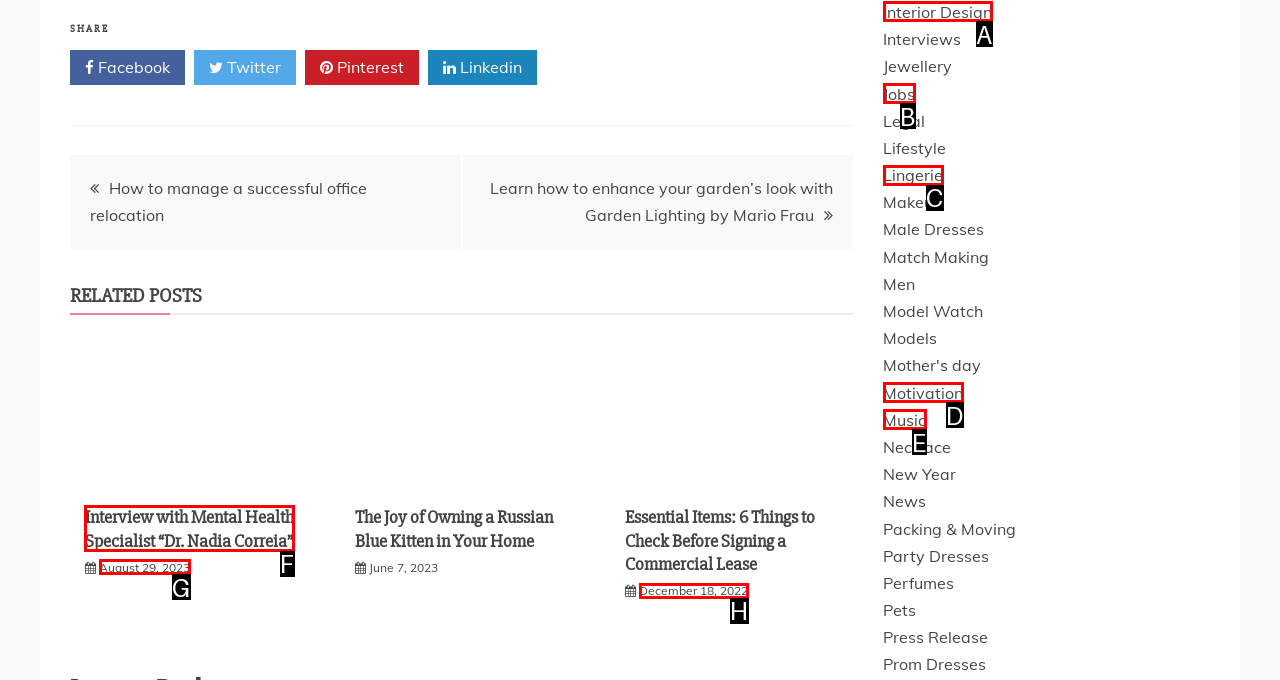Which HTML element should be clicked to perform the following task: Read the interview with Mental Health Specialist Dr. Nadia Correia
Reply with the letter of the appropriate option.

F